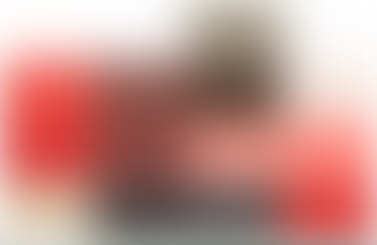Can you give a comprehensive explanation to the question given the content of the image?
What is the overall effect of the image?

The caption describes the overall effect of the image as 'one of vibrancy and intrigue', which suggests that the image evokes a sense of energy and curiosity in the viewer.